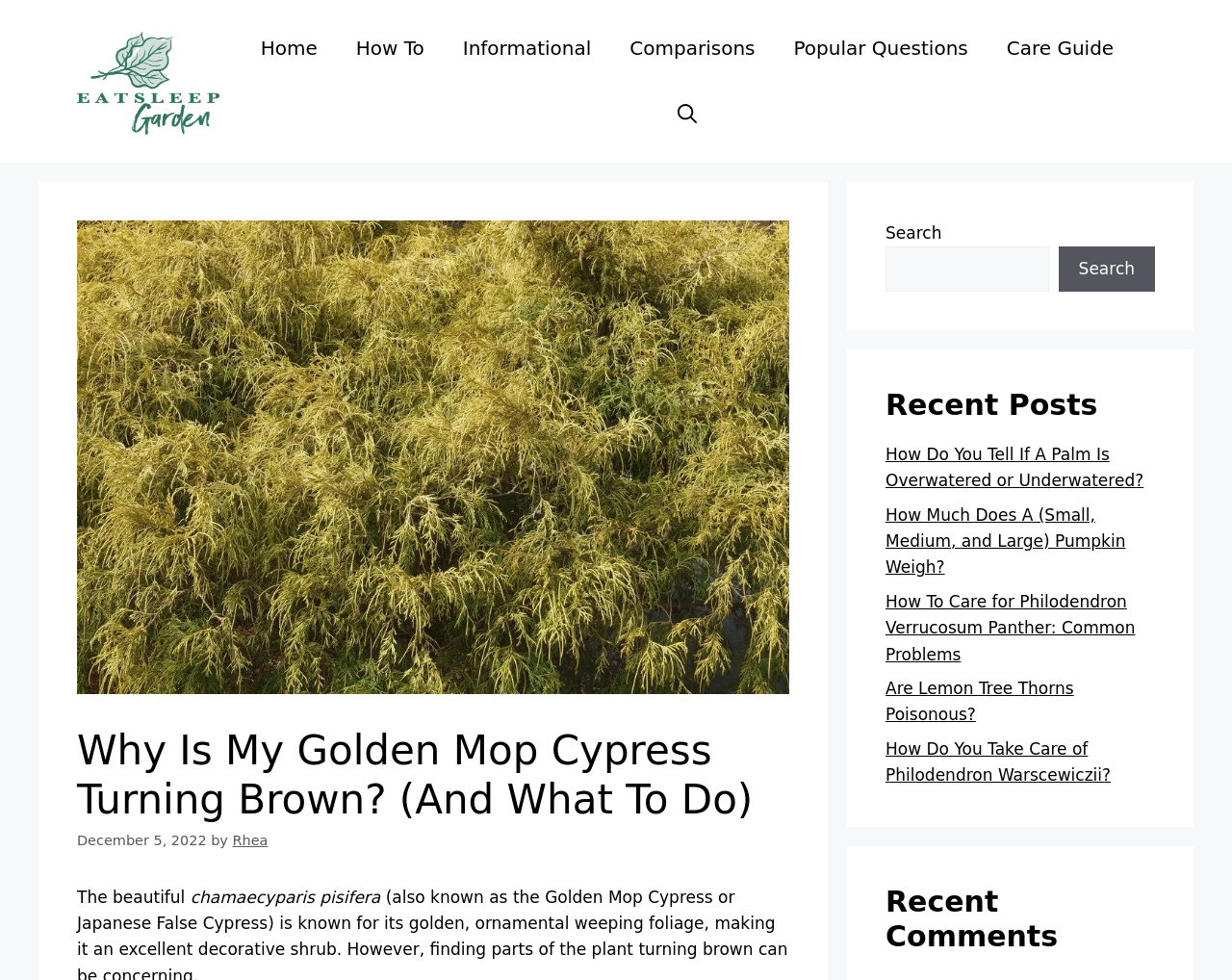Extract the main title from the webpage.

Why Is My Golden Mop Cypress Turning Brown? (And What To Do)